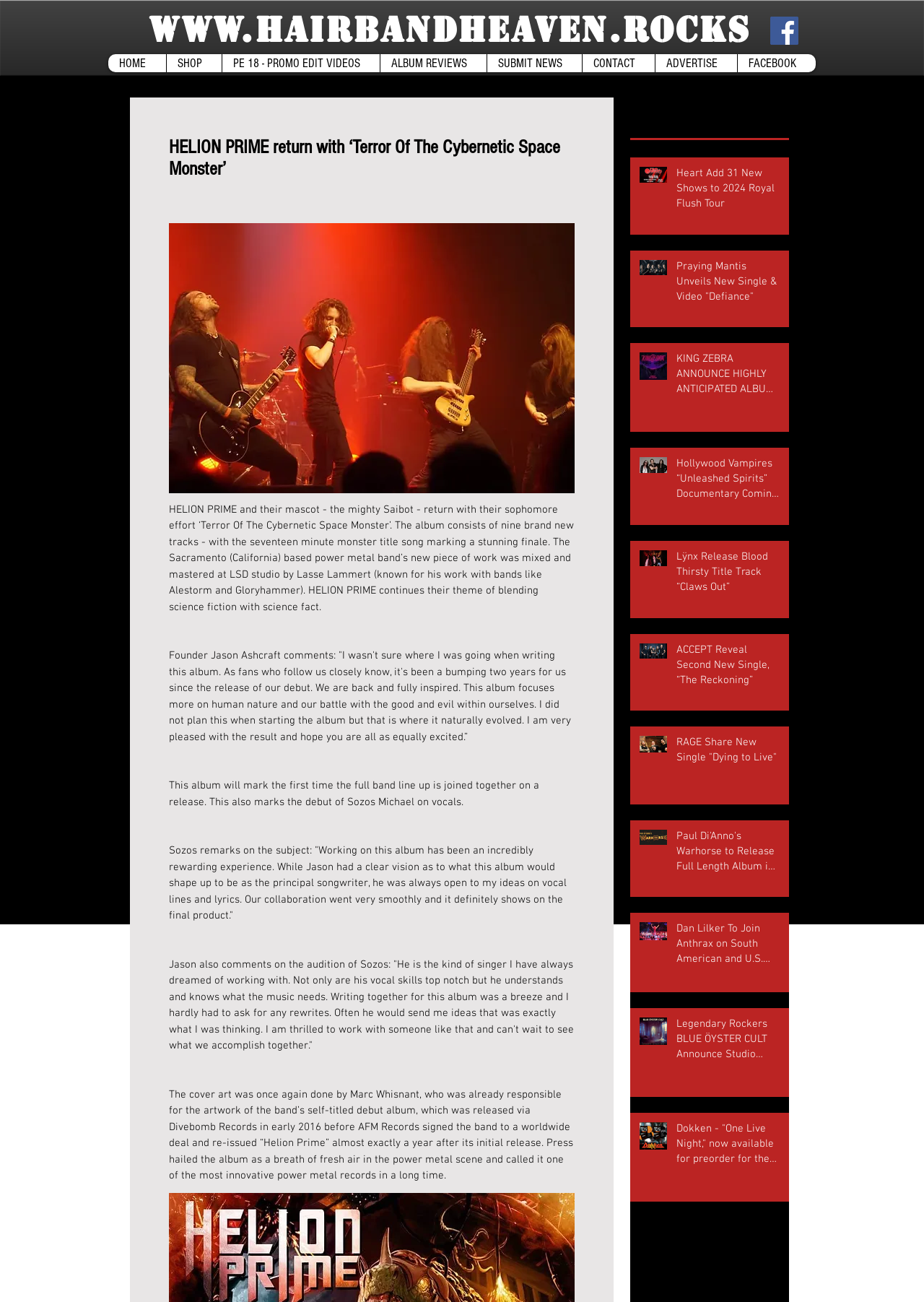Locate the coordinates of the bounding box for the clickable region that fulfills this instruction: "Read the article about KING ZEBRA ANNOUNCE HIGHLY ANTICIPATED ALBUM "BETWEEN THE SHADOWS"".

[0.732, 0.27, 0.845, 0.309]